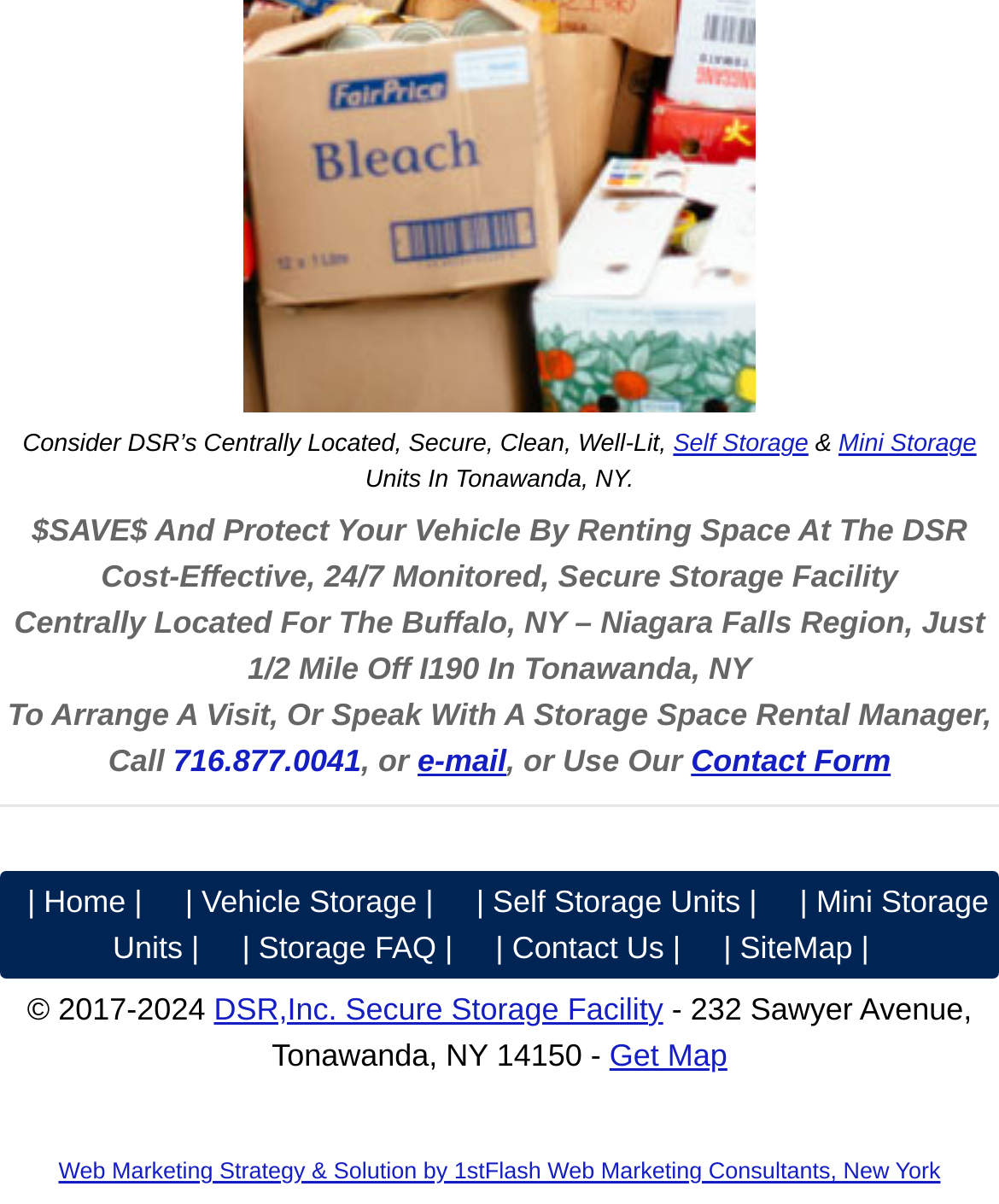Could you specify the bounding box coordinates for the clickable section to complete the following instruction: "Get Map"?

[0.61, 0.861, 0.728, 0.891]